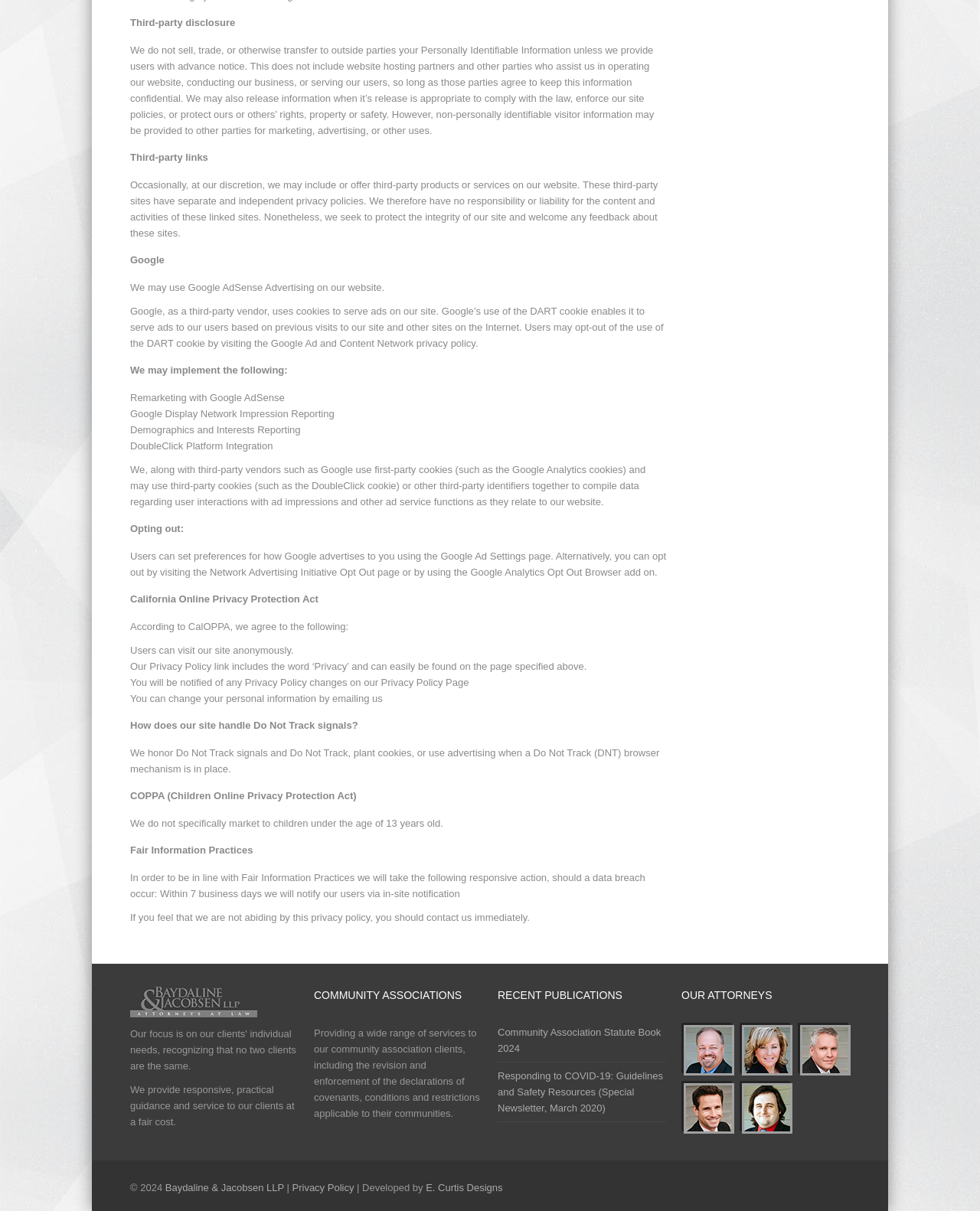Determine the bounding box coordinates of the clickable region to follow the instruction: "Click the 'Community Association Statute Book 2024' link".

[0.508, 0.848, 0.674, 0.87]